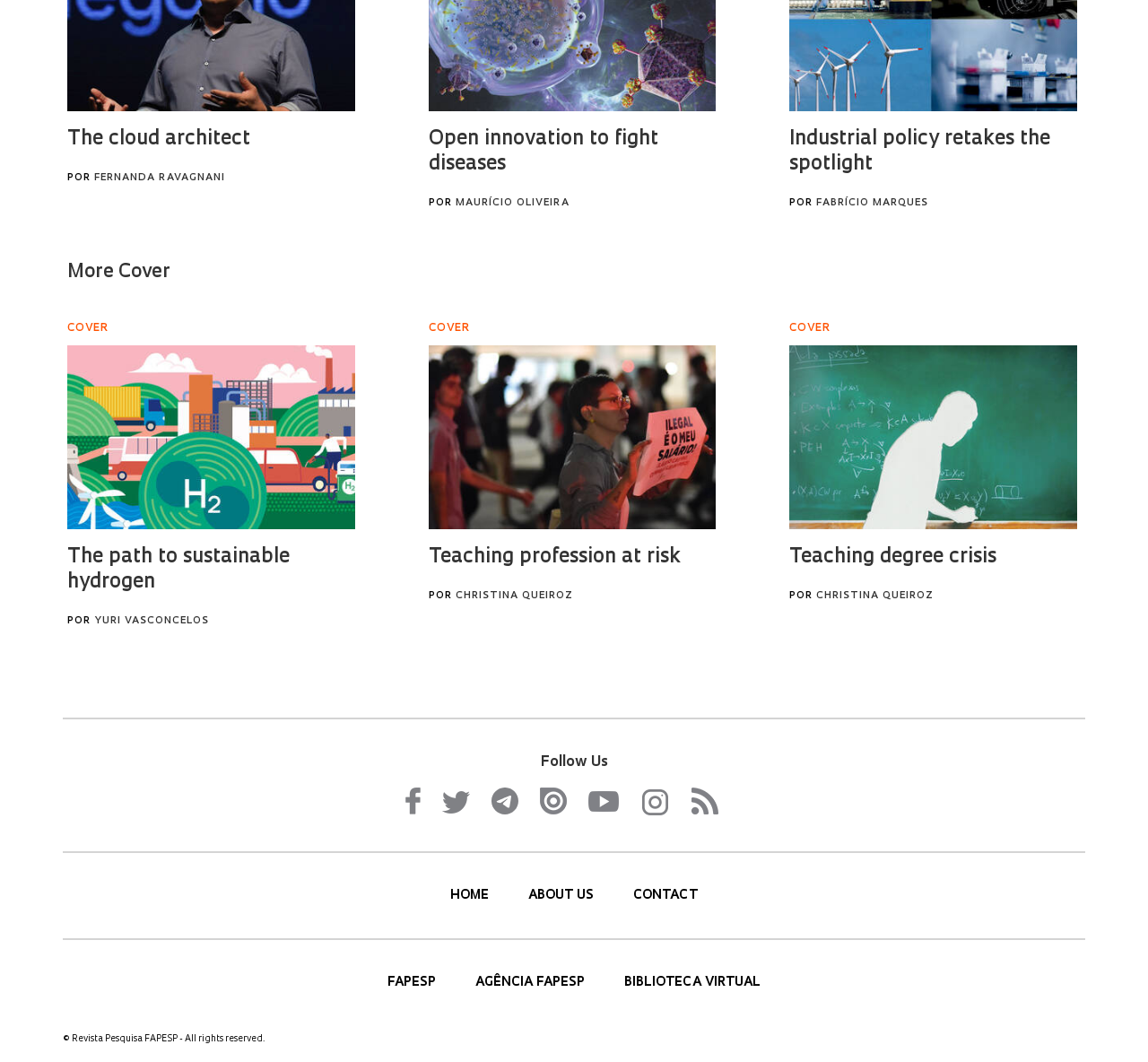Respond with a single word or phrase:
How many social media links are there in the 'Follow Us' section?

7